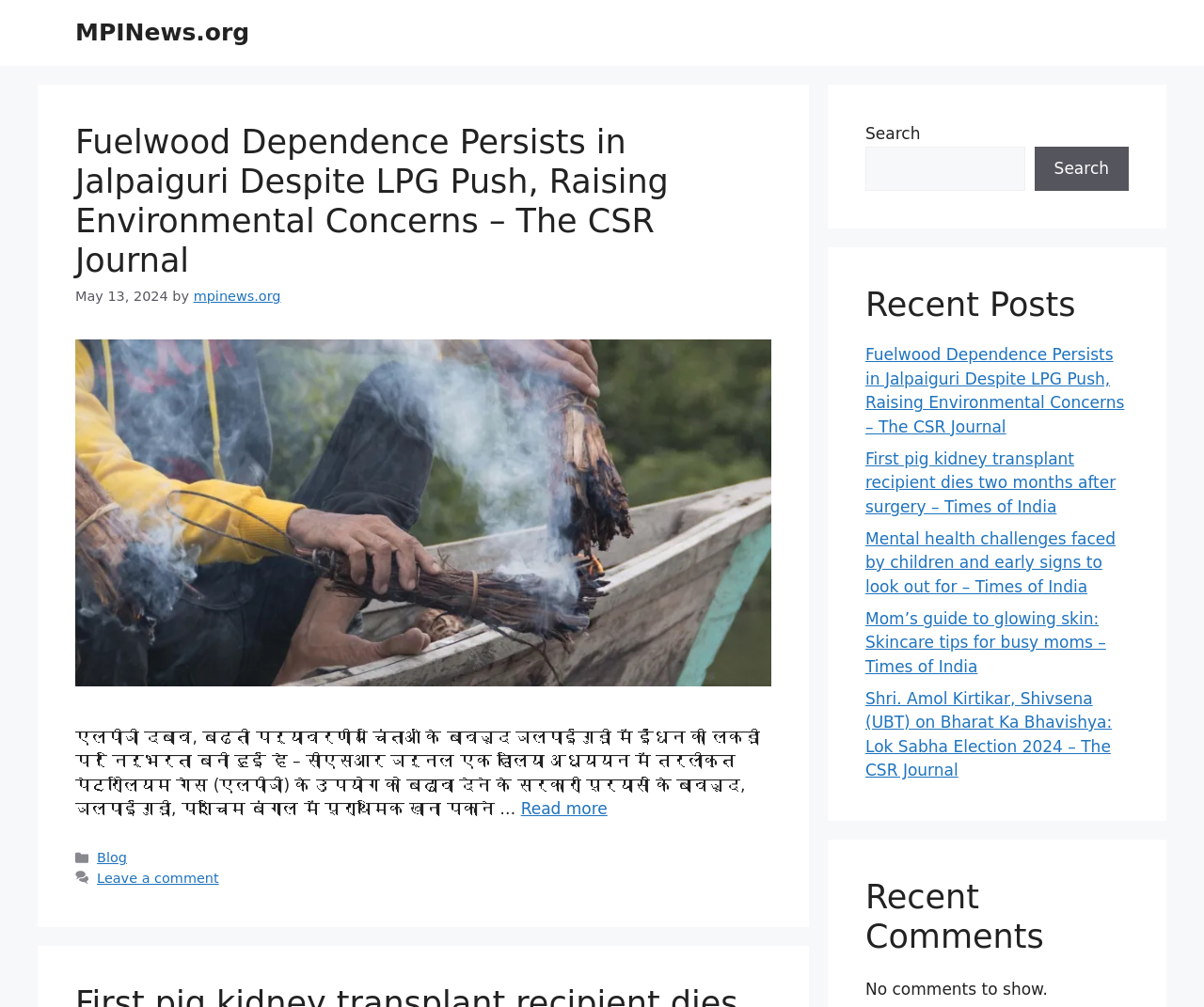Based on the element description MPINews.org, identify the bounding box coordinates for the UI element. The coordinates should be in the format (top-left x, top-left y, bottom-right x, bottom-right y) and within the 0 to 1 range.

[0.062, 0.019, 0.207, 0.046]